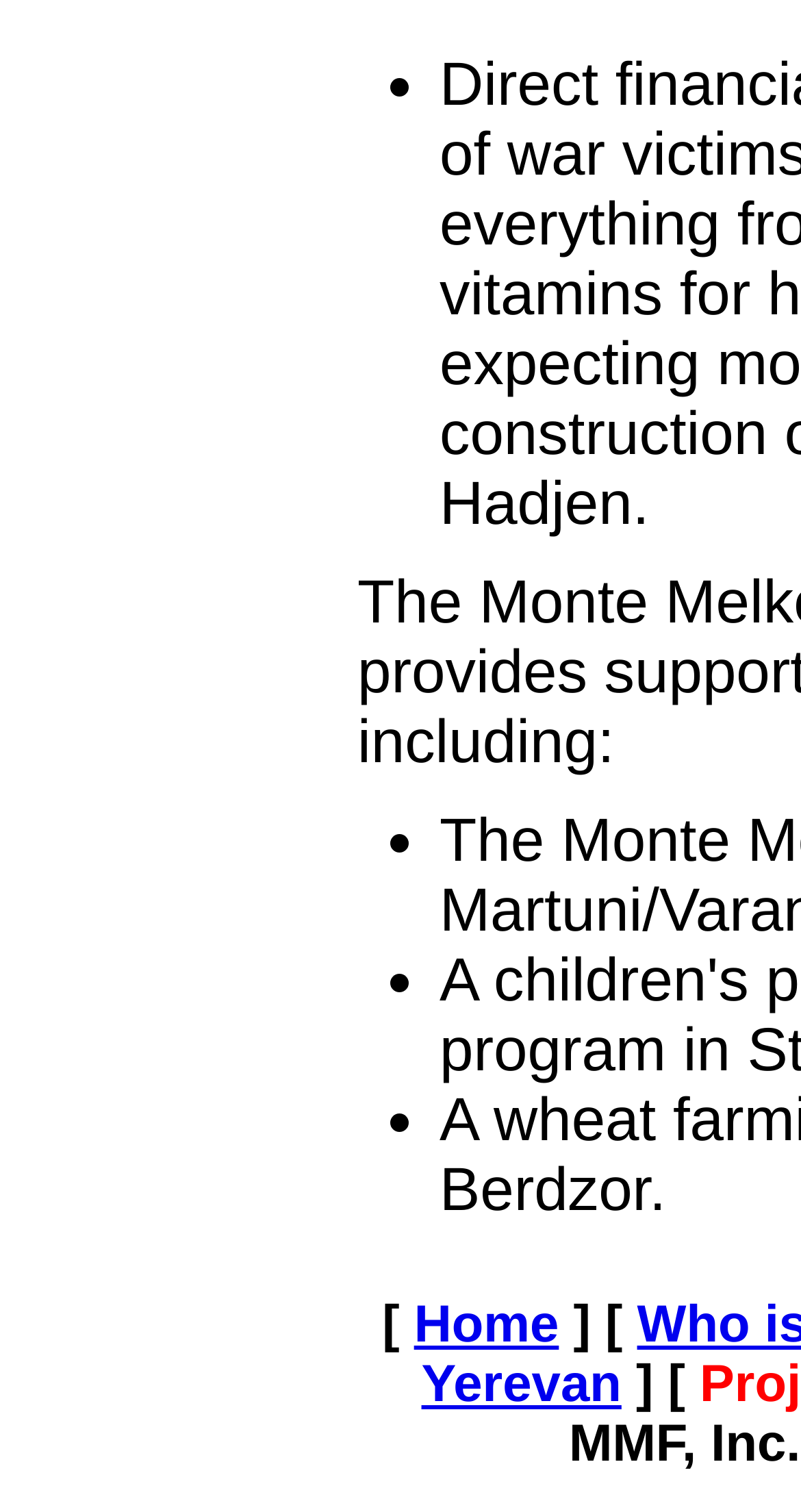Locate the bounding box for the described UI element: "Home". Ensure the coordinates are four float numbers between 0 and 1, formatted as [left, top, right, bottom].

[0.517, 0.857, 0.698, 0.895]